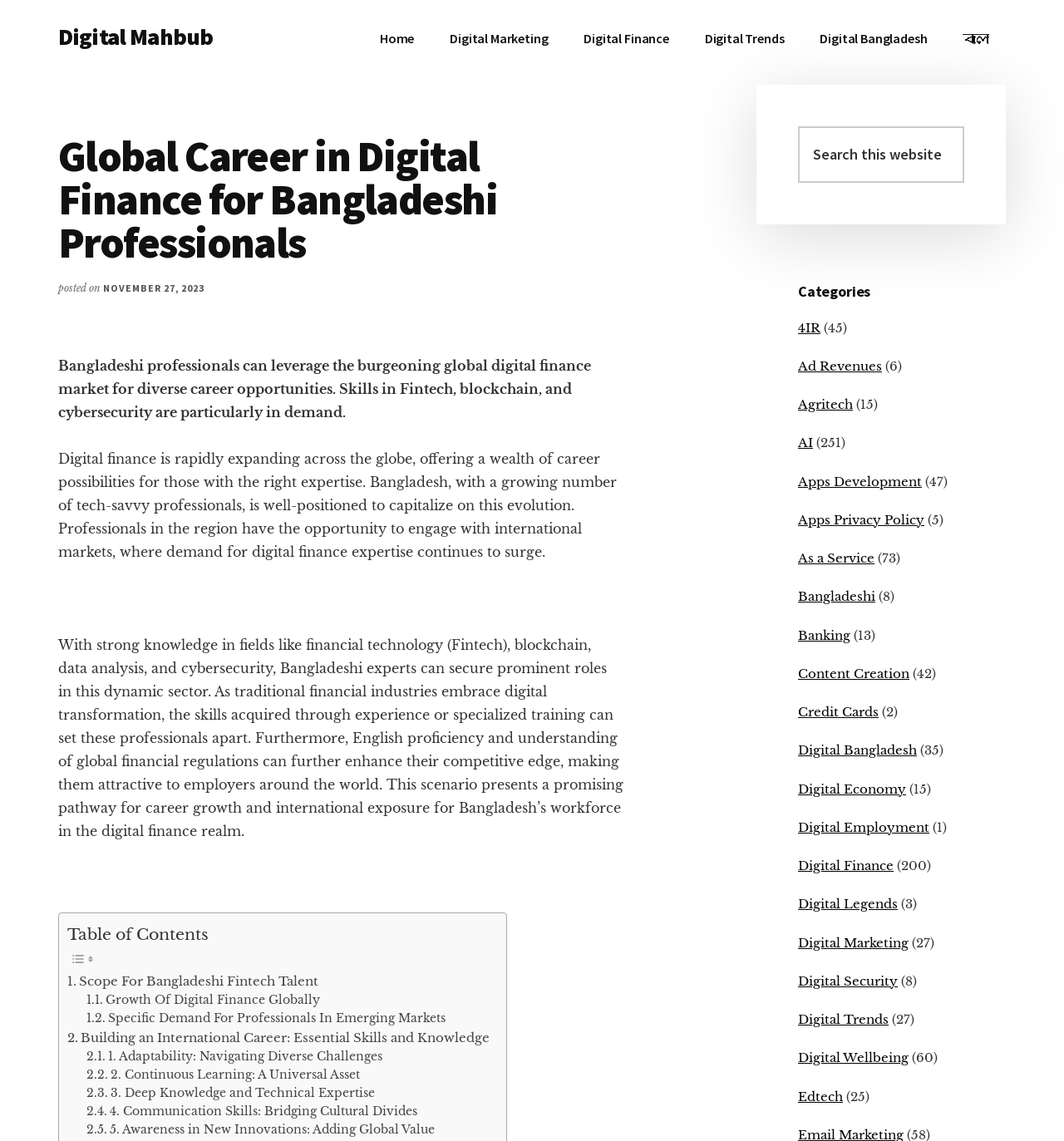What is the function of the search box?
Please answer the question as detailed as possible based on the image.

The search box, located in the primary sidebar, allows users to search for specific keywords or topics within the website, making it easier to find relevant information.